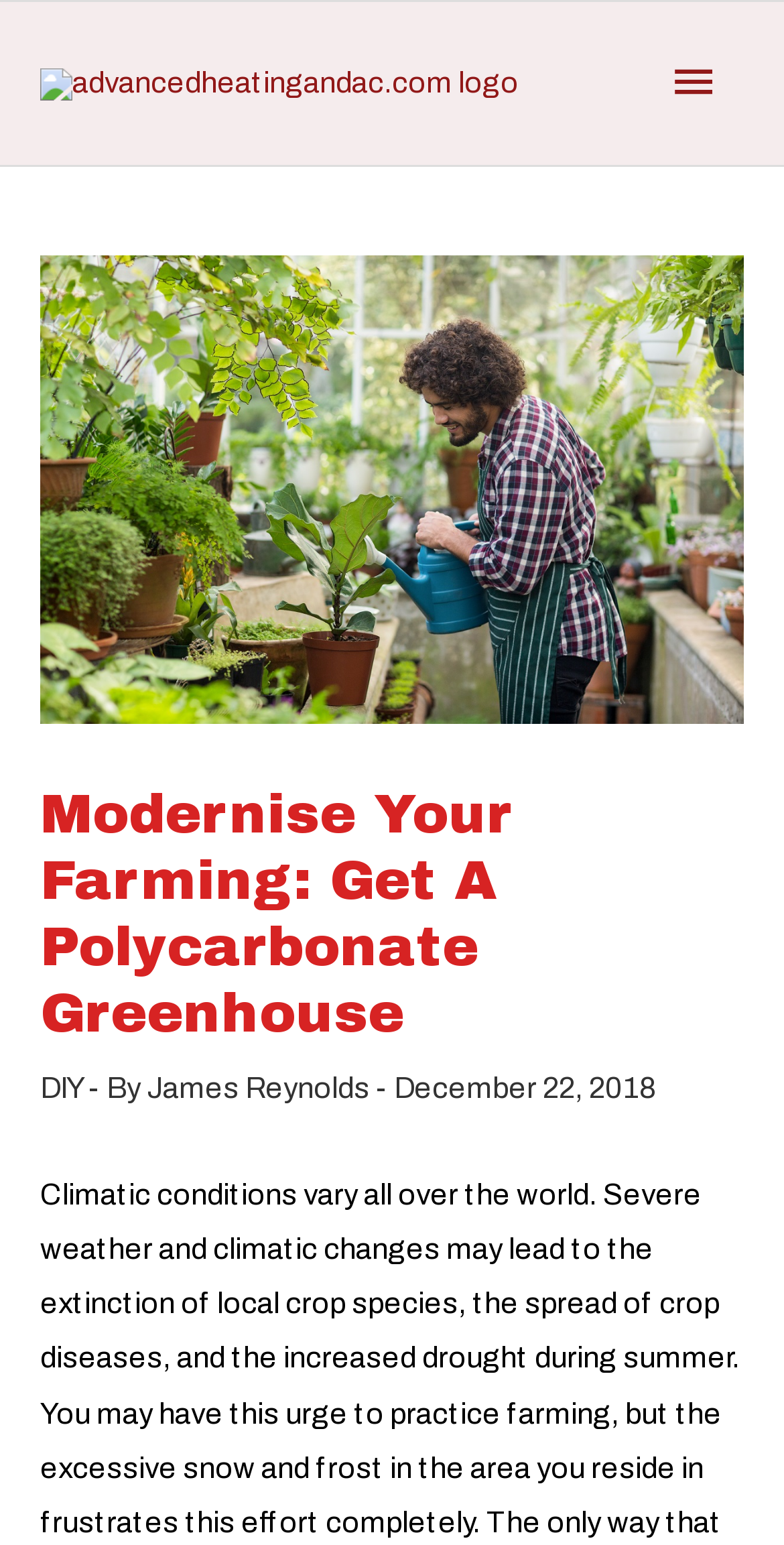Provide a thorough description of the webpage you see.

The webpage is about maximizing farm output with the use of a polycarbonate greenhouse, particularly in harsh climatic conditions. At the top left corner, there is a logo of "advancedheatingandac.com" which is an image and also a link. To the right of the logo, there is a main menu button that can be expanded to reveal more options.

Below the logo and main menu button, there is a large image of a man watering plants in a greenhouse, taking up most of the width of the page. Above the image, there is a heading that reads "Modernise Your Farming: Get A Polycarbonate Greenhouse". 

Underneath the heading, there are three elements aligned horizontally. On the left, there is a link to "DIY", followed by a static text "- By" and then a link to the author "James Reynolds". To the right of these elements, there is a static text showing the date "December 22, 2018".